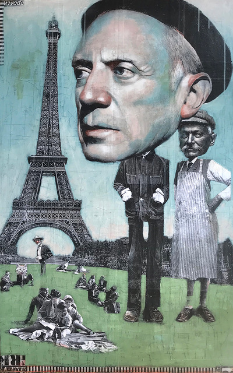Offer a detailed narrative of the scene depicted in the image.

The image titled "Picasso in Paris" by Karen Wippich presents a striking visual narrative, featuring oversized, stylized portraits of two figures set against a backdrop of the iconic Eiffel Tower. The dominant figure on the left showcases a larger-than-life rendition of a man with a stoic expression, while the smaller figure next to him, reminiscent of a historical character, complements the scene with an air of dignity. Below them, a group of individuals are depicted sitting on the grass, seemingly engaged in conversation or leisure activities, enhancing the sense of community. 

The use of bold colors and a combination of realistic and abstract elements draws the viewer's attention to both the grandeur of the Eiffel Tower and the intricate details of the characters, evoking thoughts on artistic legacy and the influences of Parisian culture. This piece is part of a collection exploring collaboration between artists, enriching the viewer’s experience with layered meanings and unexpected connections.